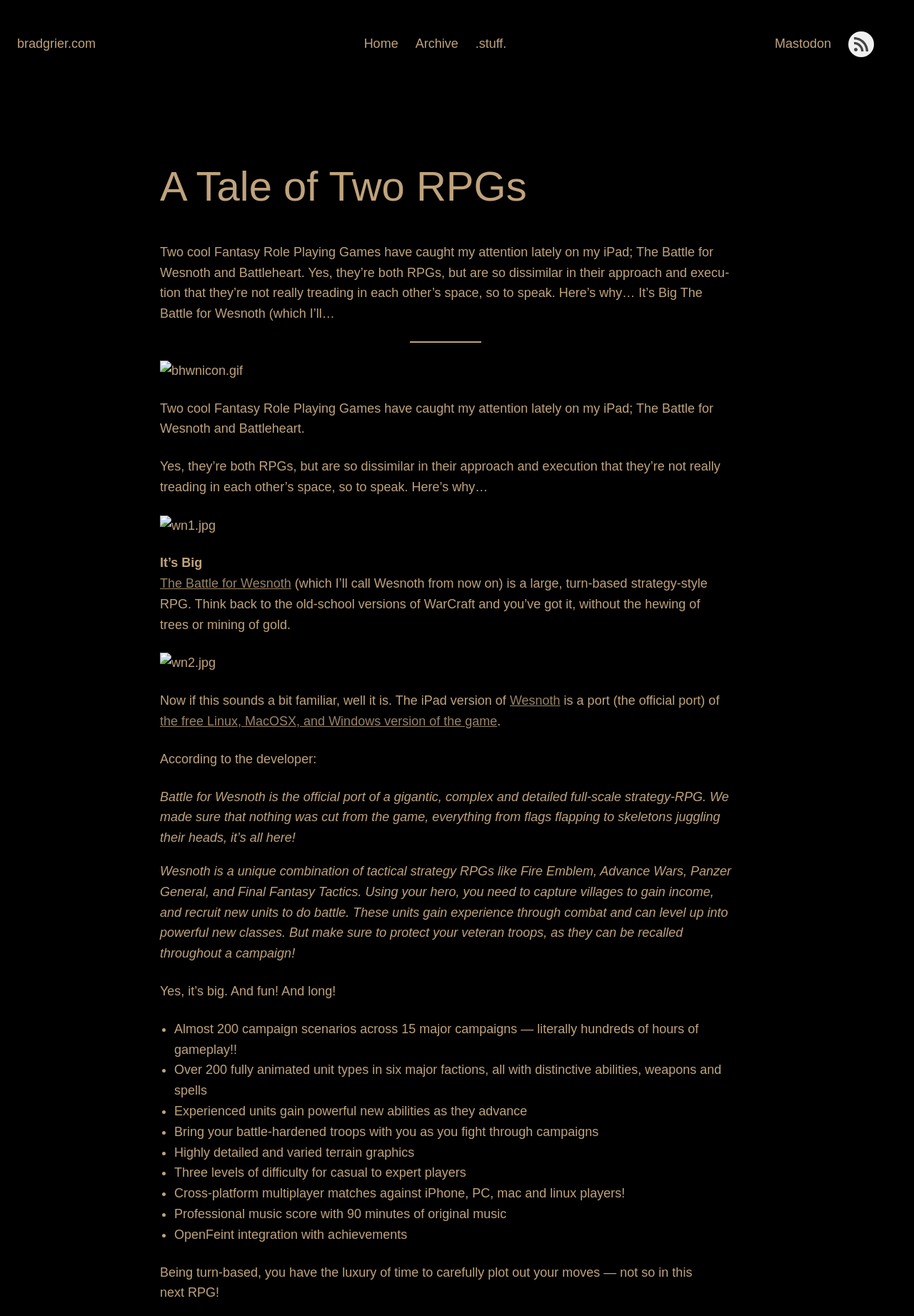Please identify the bounding box coordinates of the clickable element to fulfill the following instruction: "Click on the 'Mastodon' link". The coordinates should be four float numbers between 0 and 1, i.e., [left, top, right, bottom].

[0.848, 0.026, 0.909, 0.041]